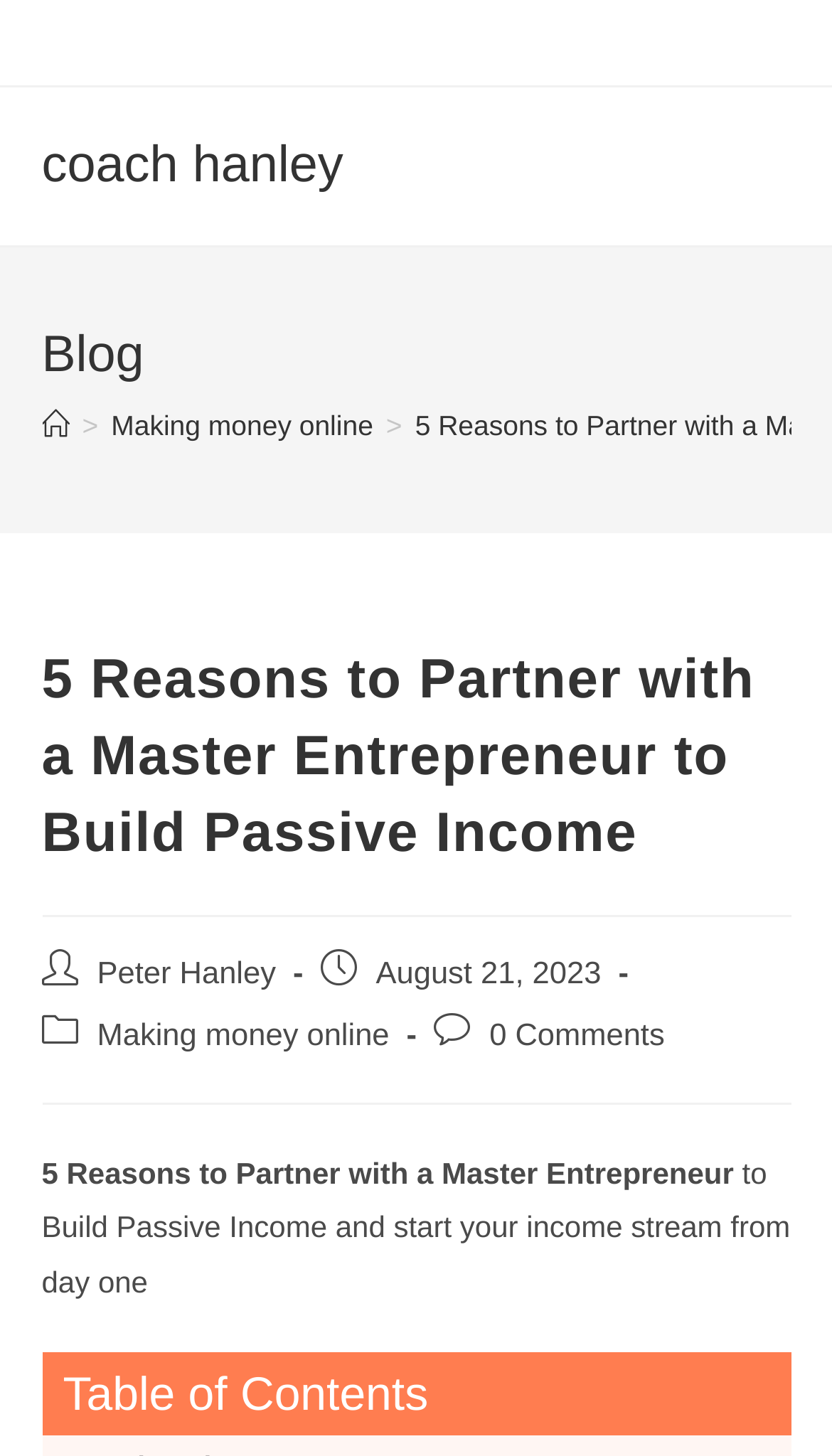Answer in one word or a short phrase: 
What is the author of the current article?

Peter Hanley